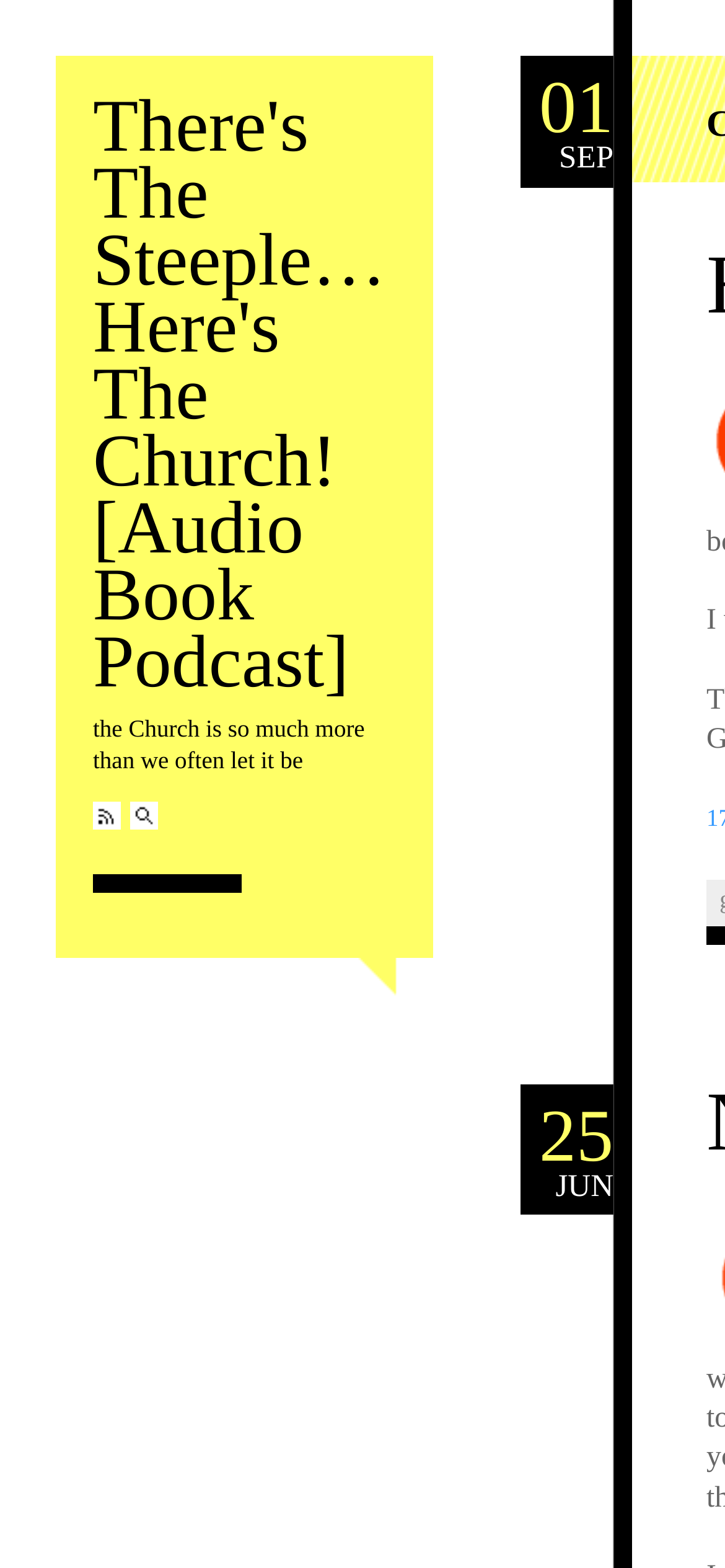What is the purpose of the 'Search' link?
Based on the image, answer the question with a single word or brief phrase.

To search the website